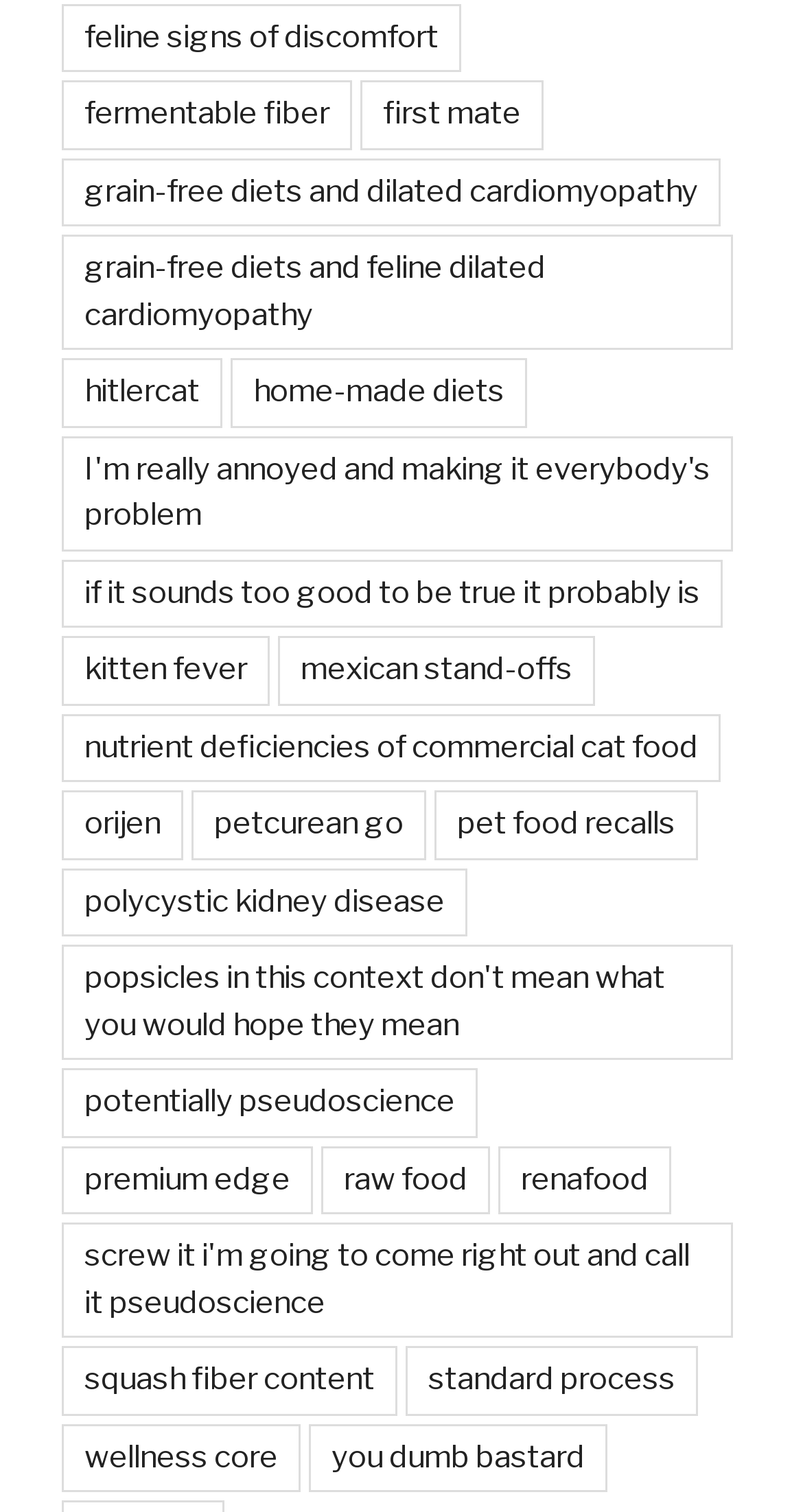Identify the bounding box coordinates for the element that needs to be clicked to fulfill this instruction: "Learn about wellness core". Provide the coordinates in the format of four float numbers between 0 and 1: [left, top, right, bottom].

[0.077, 0.941, 0.374, 0.987]